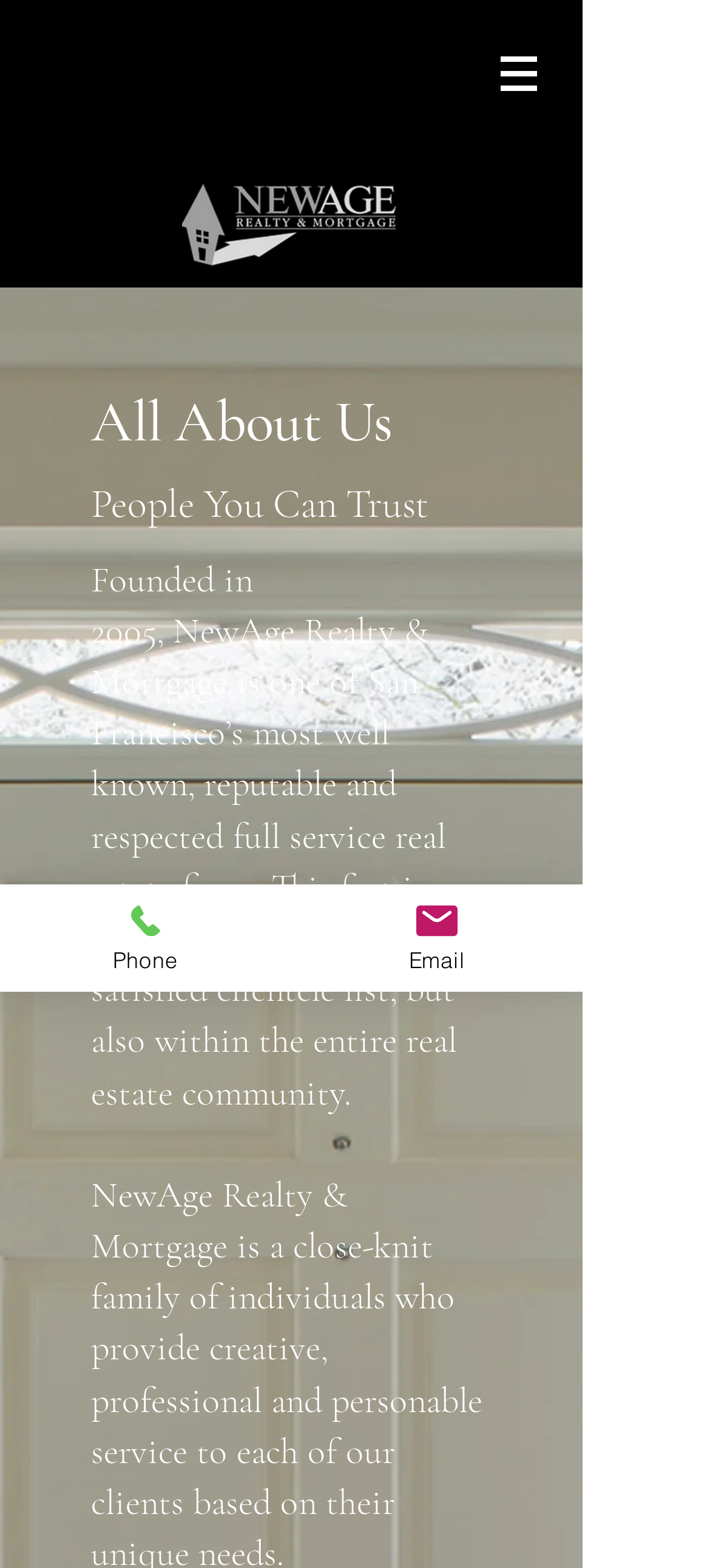Please provide a detailed answer to the question below by examining the image:
What is the theme of the webpage?

The presence of headings such as 'All About Us' and 'People You Can Trust' suggests that the theme of the webpage is to provide information about the company, its mission, and values.